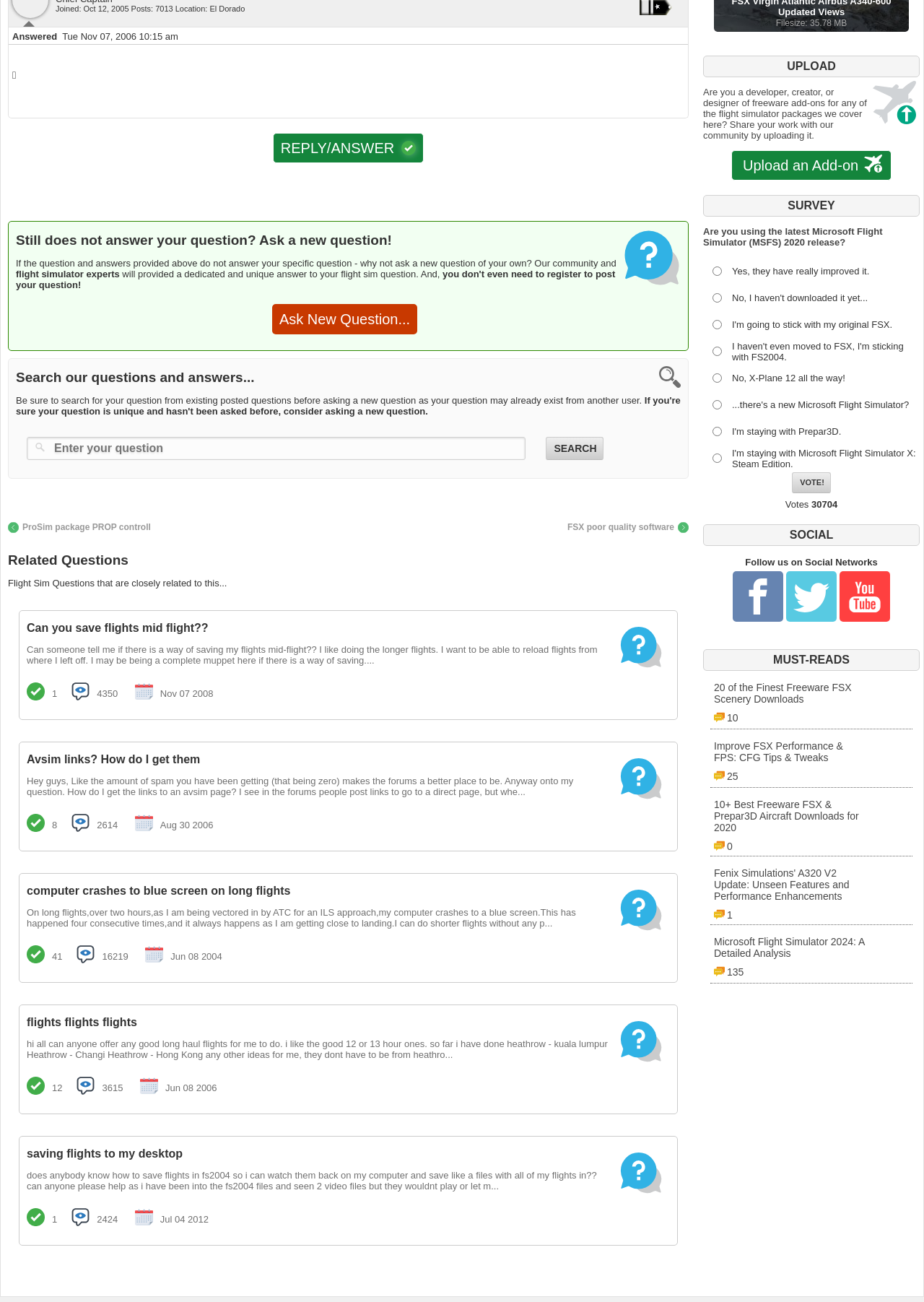Please identify the bounding box coordinates of the clickable area that will allow you to execute the instruction: "Ask a new question".

[0.294, 0.234, 0.452, 0.257]